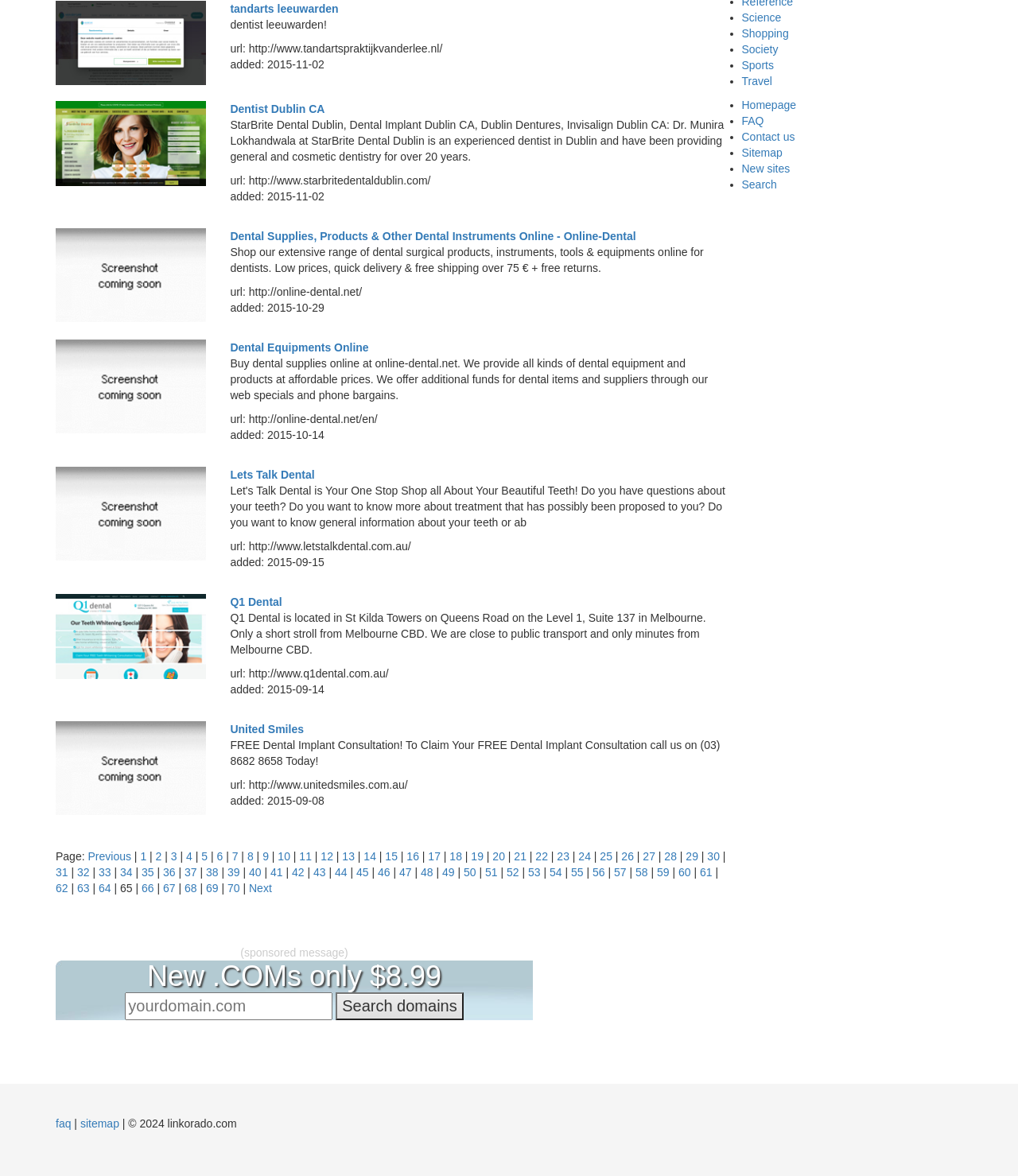Identify the bounding box for the described UI element. Provide the coordinates in (top-left x, top-left y, bottom-right x, bottom-right y) format with values ranging from 0 to 1: title="tandarts leeuwarden dentist leeuwarden! http://www.tandartspraktijkvanderlee.nl/"

[0.055, 0.001, 0.203, 0.073]